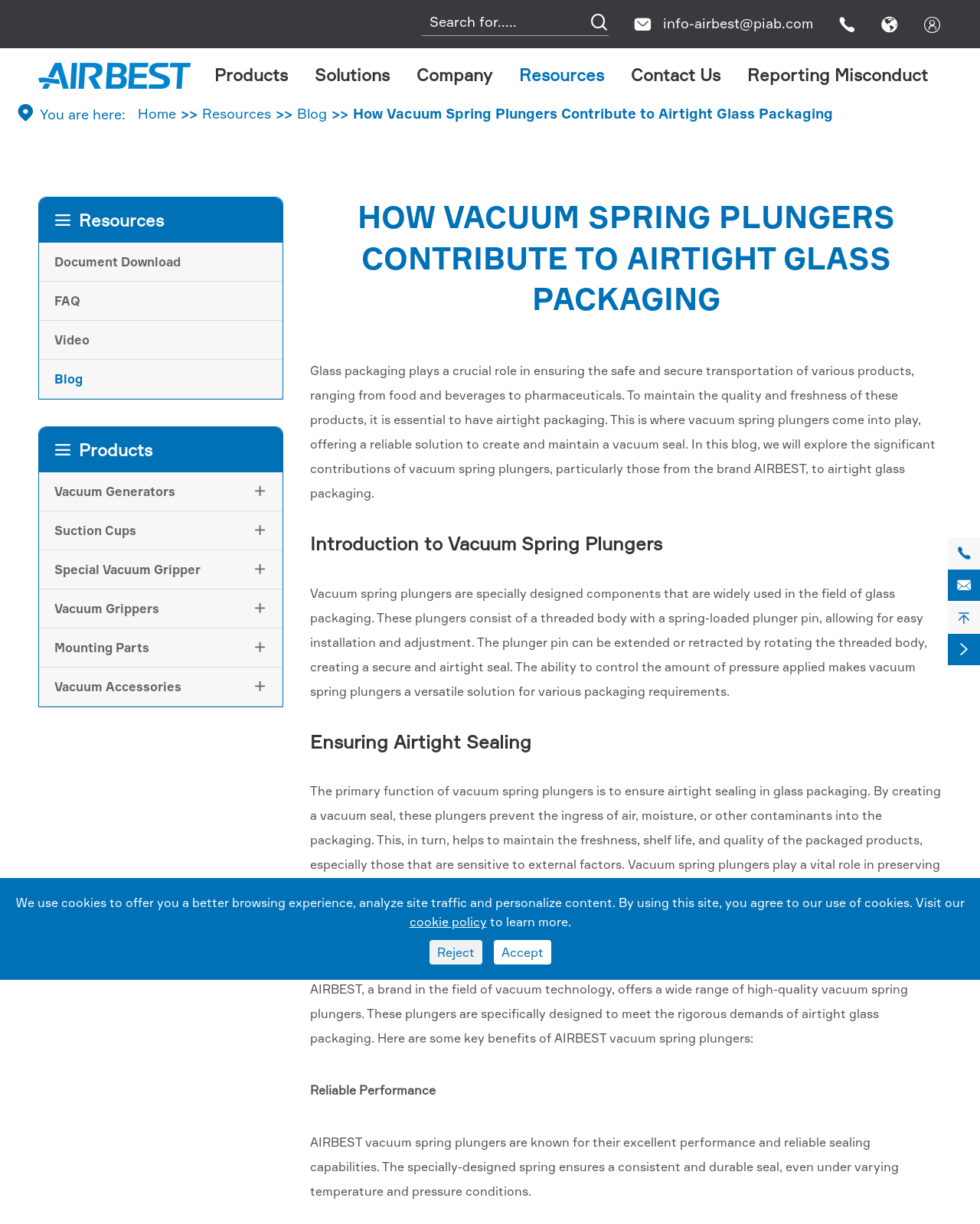Identify the bounding box coordinates of the specific part of the webpage to click to complete this instruction: "Contact us".

[0.644, 0.053, 0.735, 0.07]